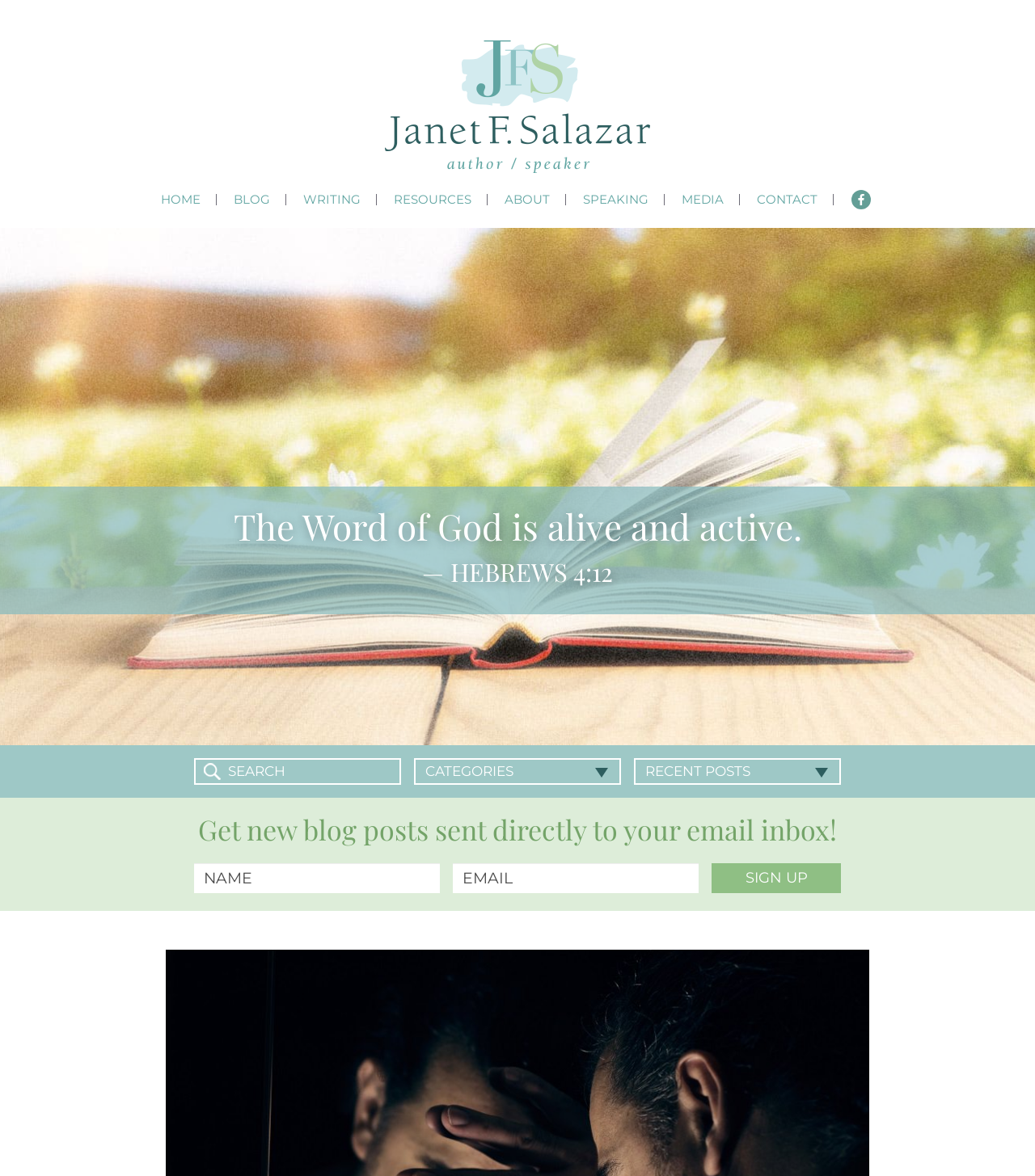Using the provided element description: "Sign Up", determine the bounding box coordinates of the corresponding UI element in the screenshot.

[0.688, 0.734, 0.812, 0.759]